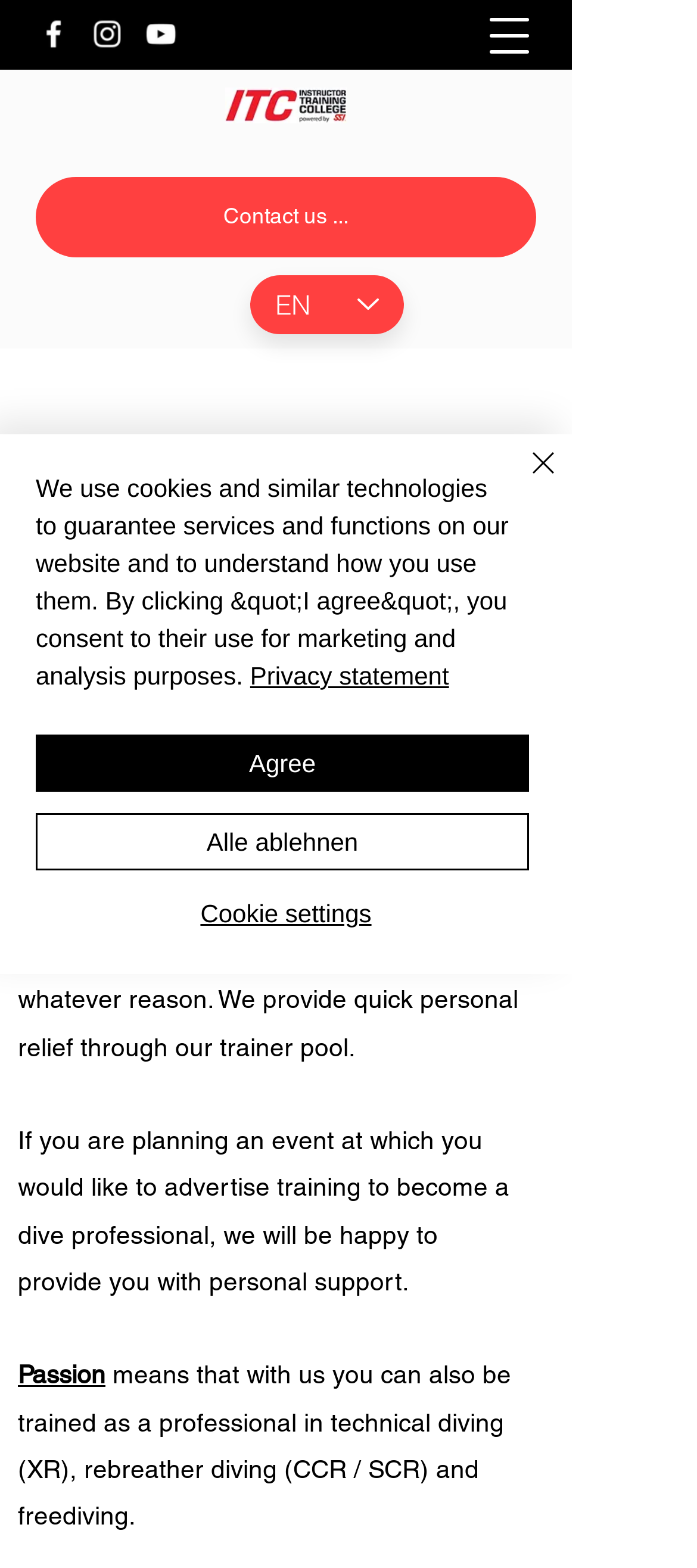Can you determine the bounding box coordinates of the area that needs to be clicked to fulfill the following instruction: "Select language"?

[0.359, 0.176, 0.579, 0.213]